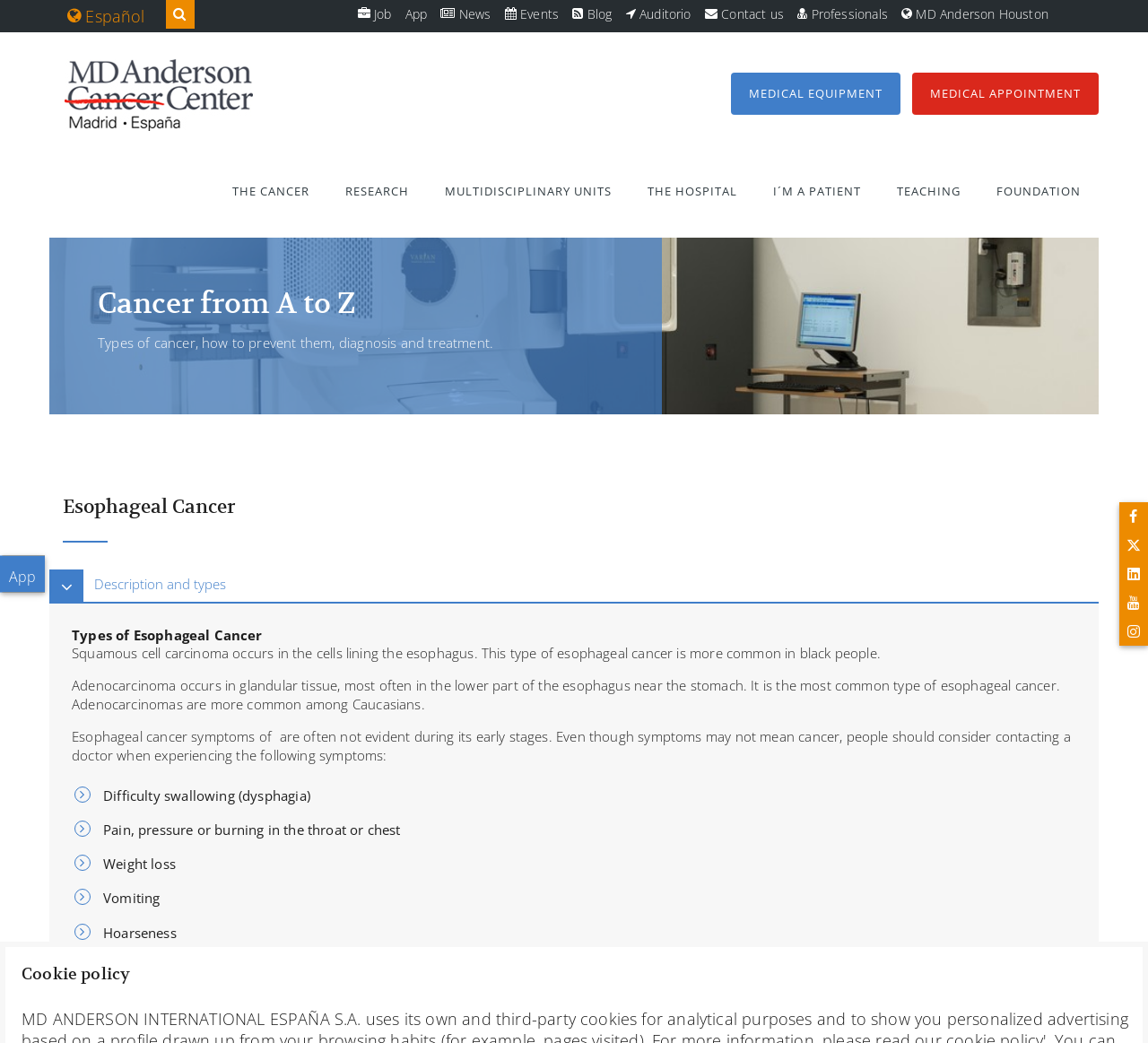How many types of Esophageal Cancer are mentioned?
Provide a detailed and well-explained answer to the question.

By reading the webpage's content, specifically the section under the tab 'Description and types', I found that two types of Esophageal Cancer are mentioned: Squamous cell carcinoma and Adenocarcinoma.